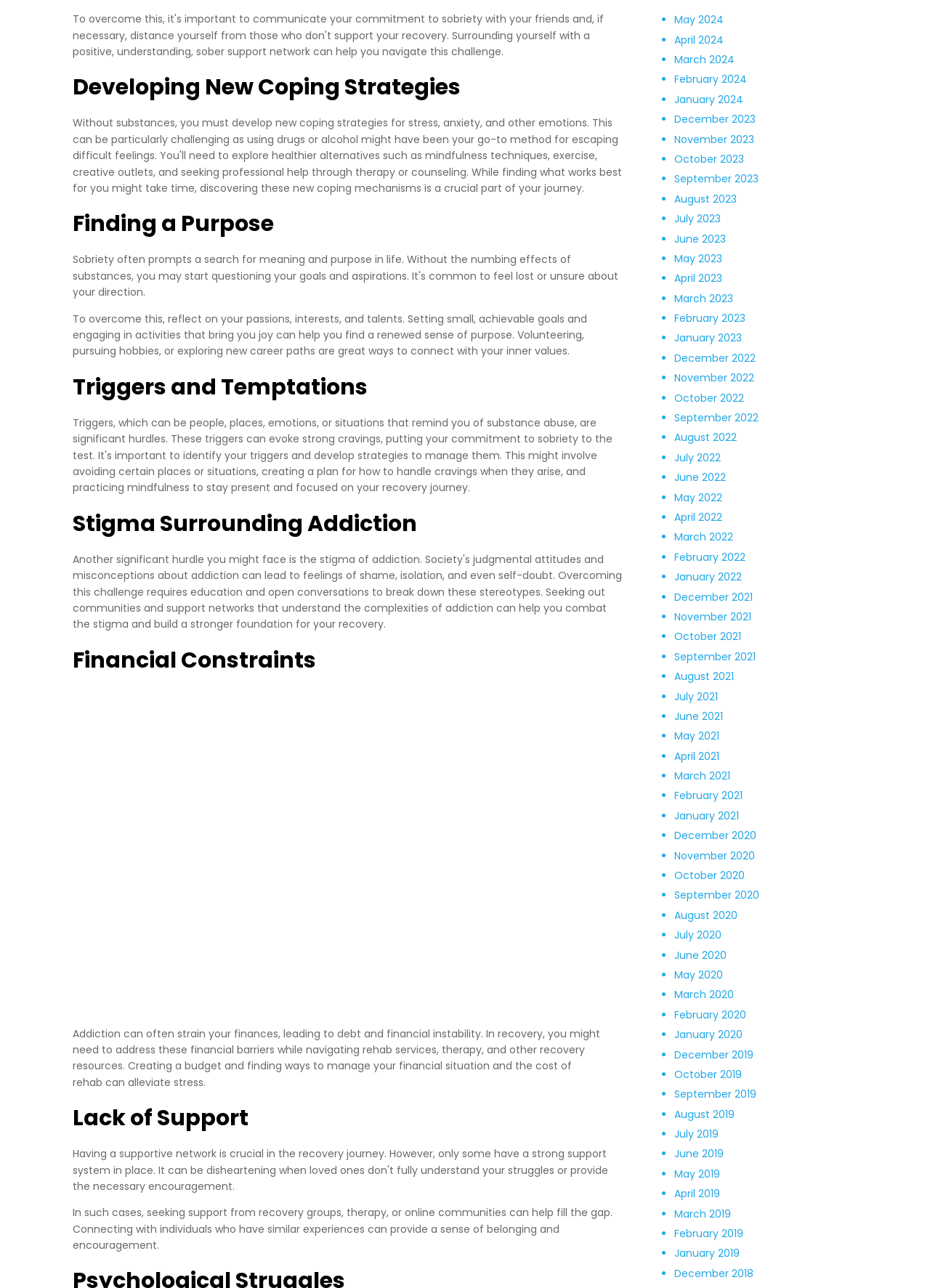Reply to the question with a single word or phrase:
What is the main topic of this webpage?

Addiction recovery